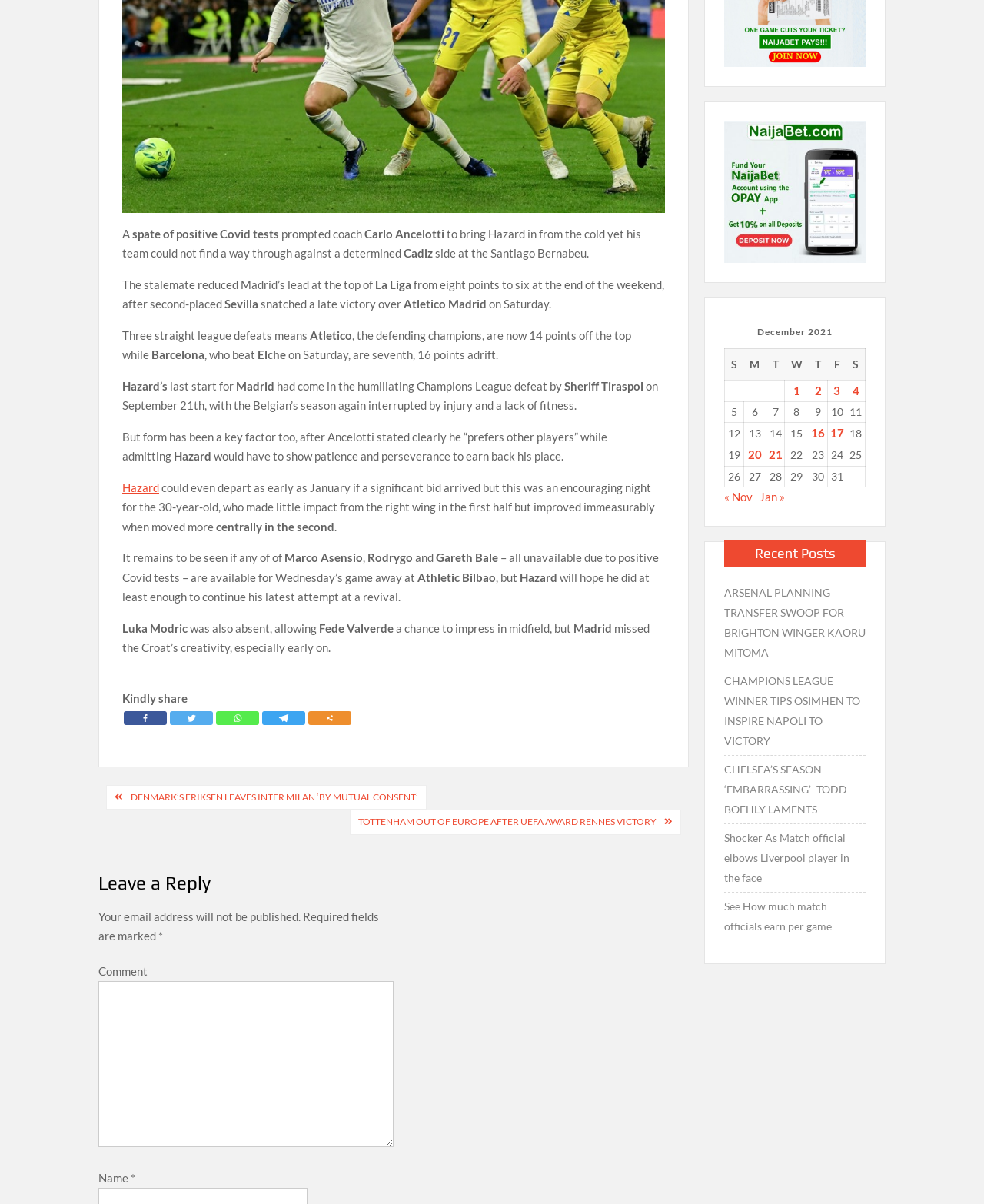Find and provide the bounding box coordinates for the UI element described here: "parent_node: Comment name="comment"". The coordinates should be given as four float numbers between 0 and 1: [left, top, right, bottom].

[0.1, 0.815, 0.4, 0.953]